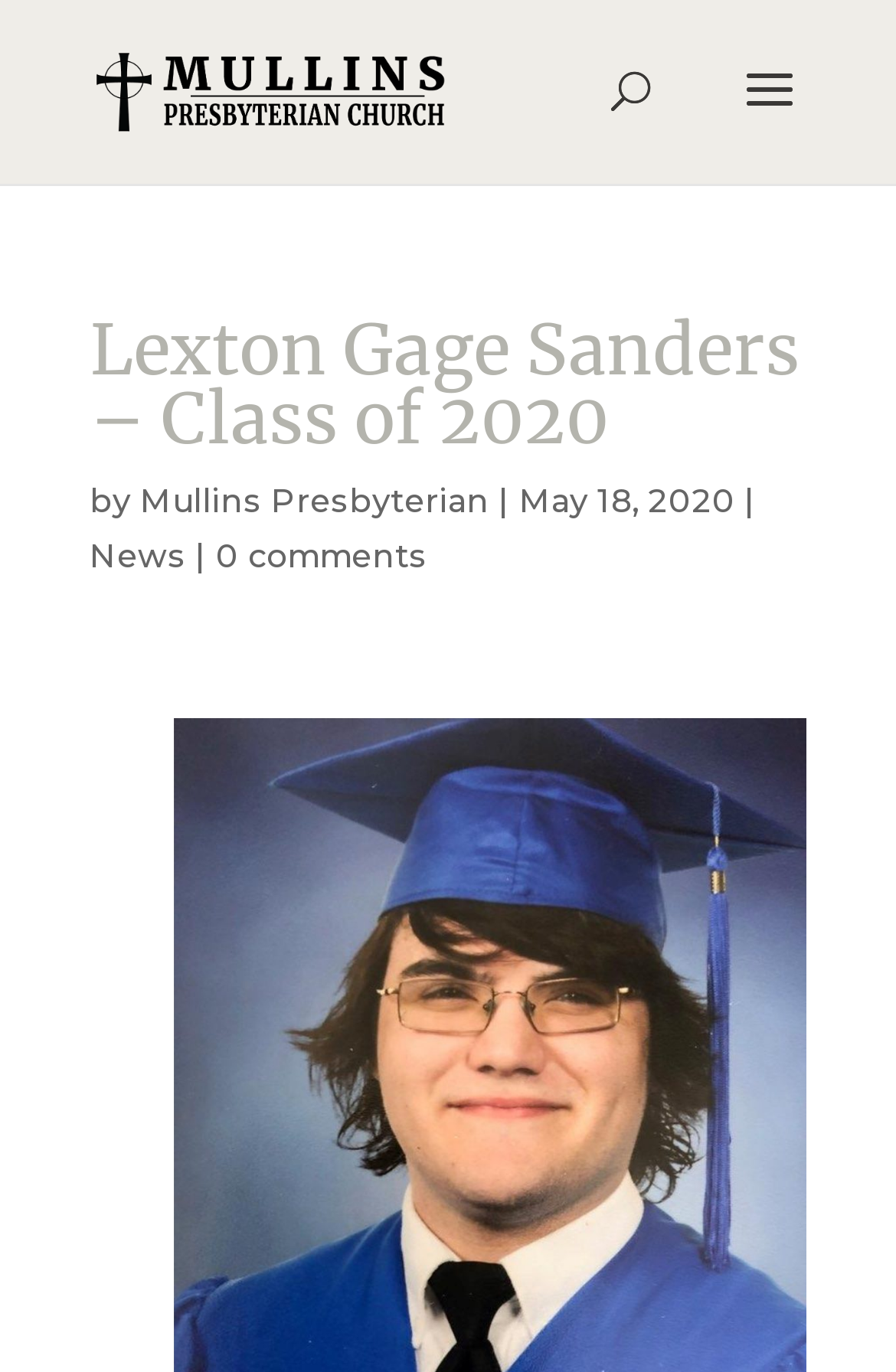What is the date mentioned on this webpage?
Look at the webpage screenshot and answer the question with a detailed explanation.

I found the date by examining the StaticText element 'May 18, 2020' which is located below the heading element, suggesting that it is a relevant date related to the person featured on the webpage.